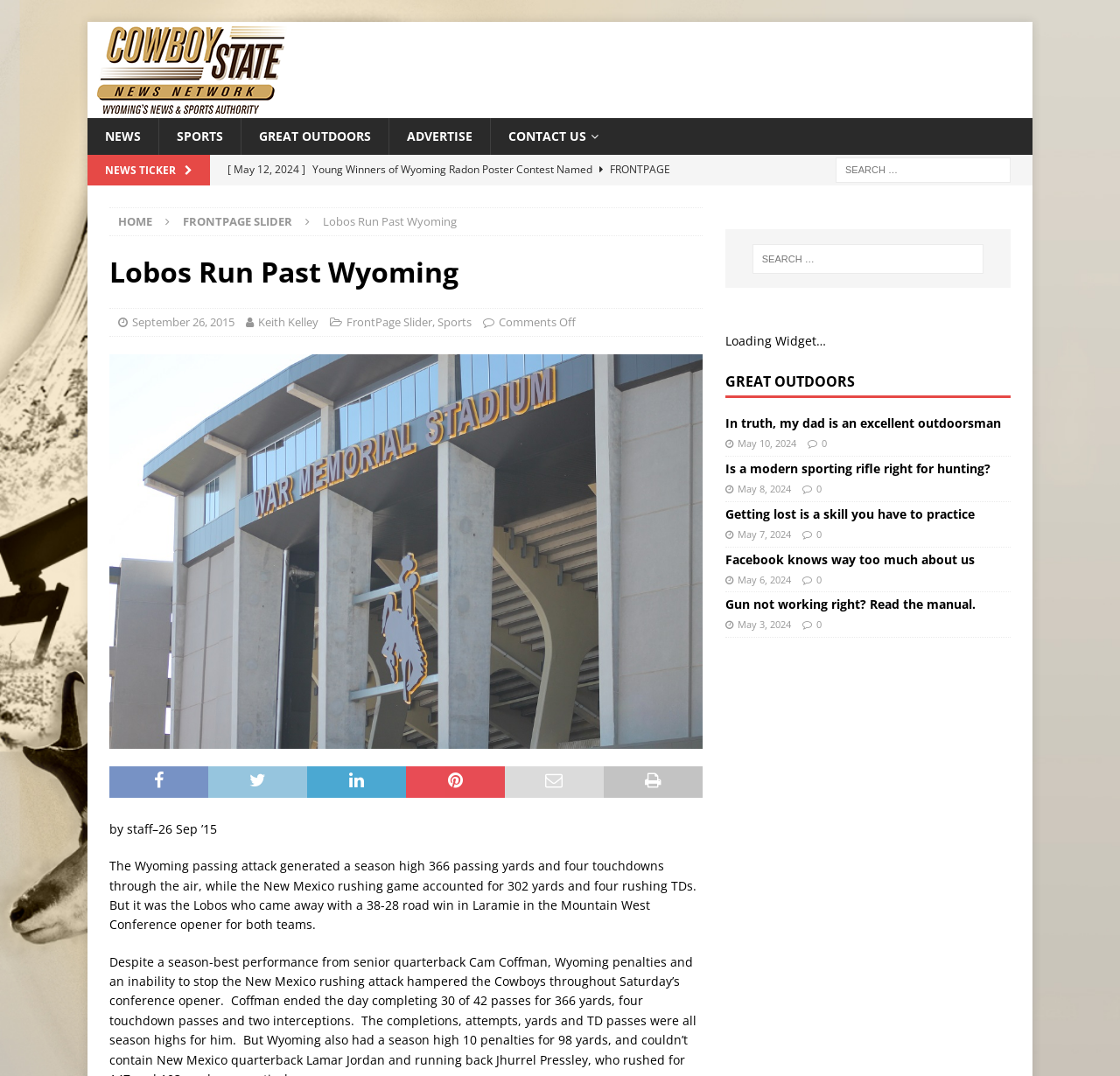How many passing yards did the Wyoming passing attack generate?
Examine the image and provide an in-depth answer to the question.

I found the answer by reading the article content, where it says 'The Wyoming passing attack generated a season high 366 passing yards and four touchdowns through the air...'. The '366' part is the number of passing yards generated.